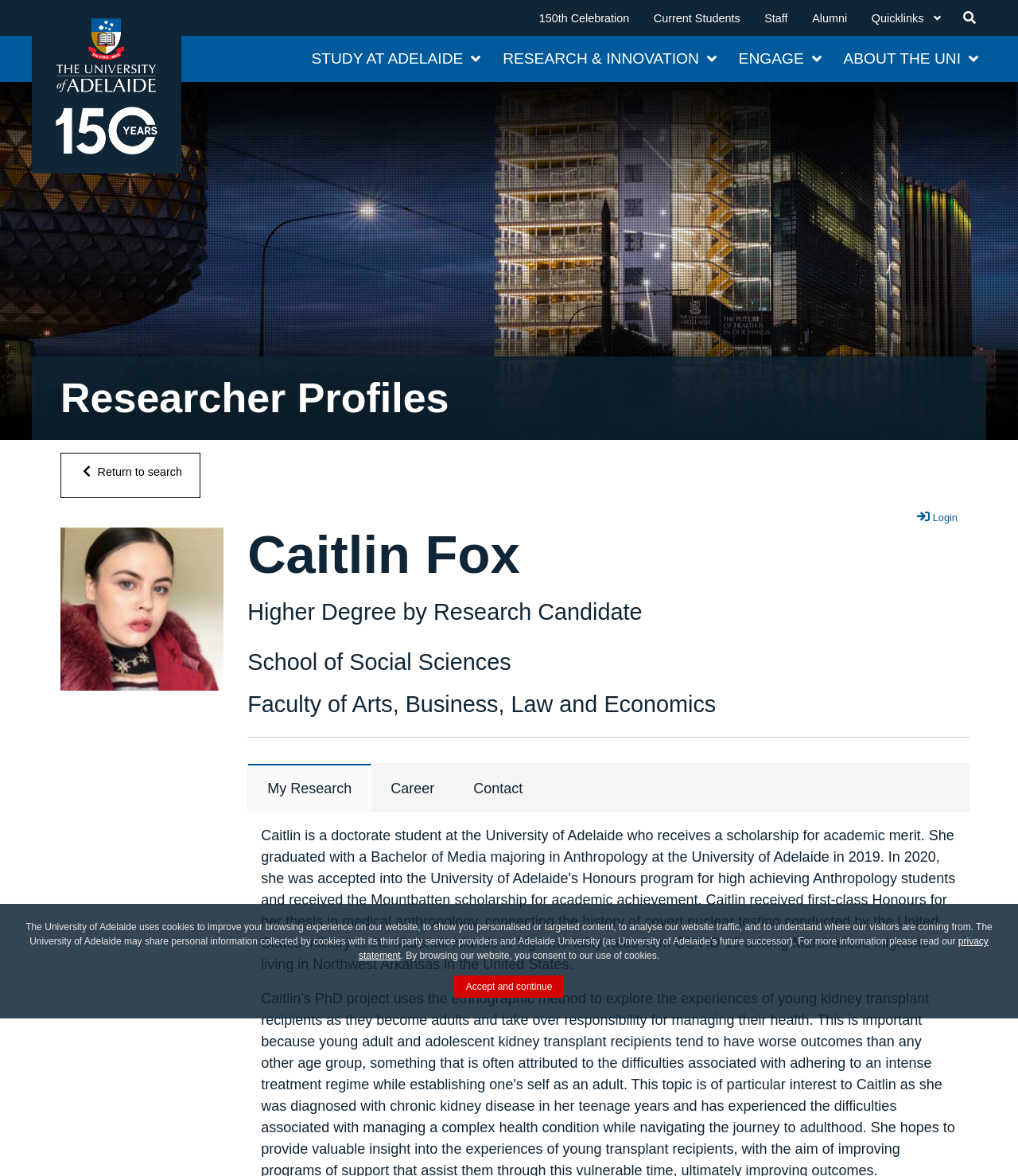With reference to the screenshot, provide a detailed response to the question below:
What is the school of Caitlin Fox?

The school information is obtained from the StaticText element with the text 'School of Social Sciences' located below the researcher's name.